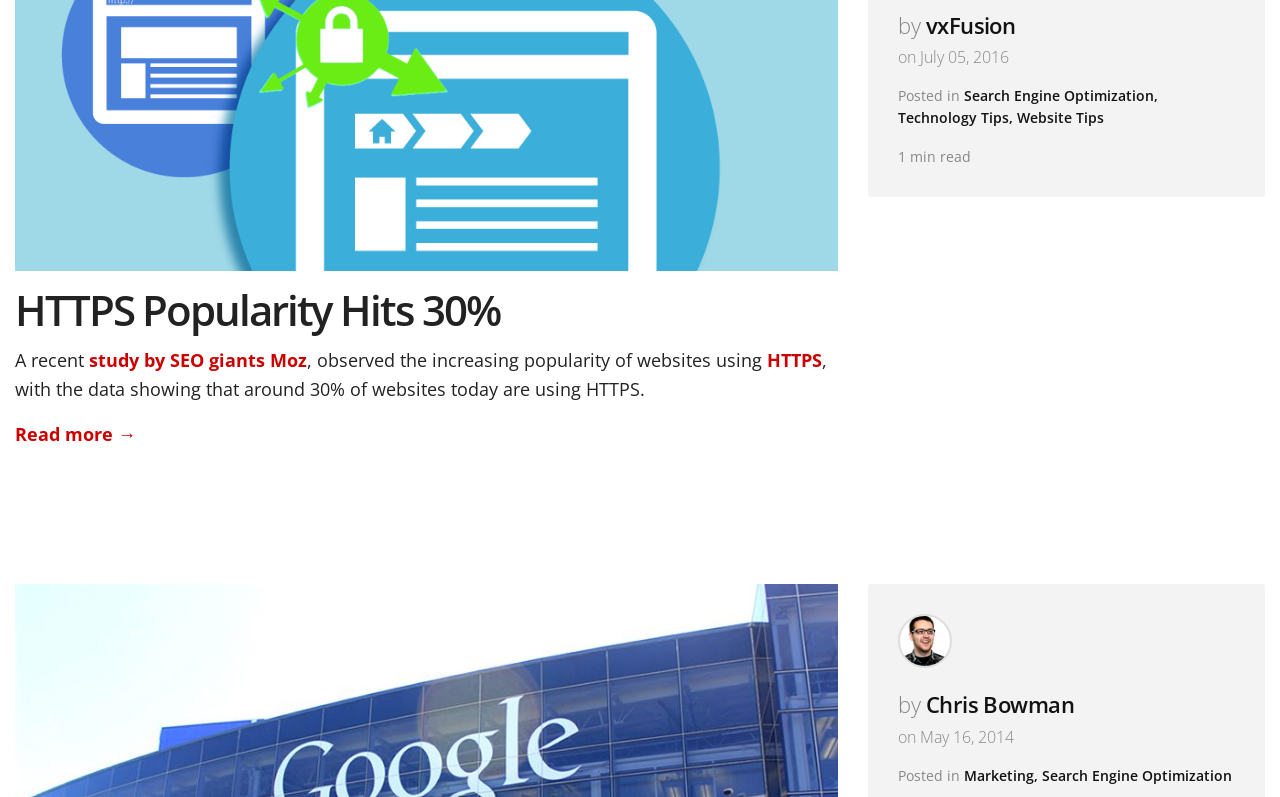What is the topic of the recent study?
Could you answer the question in a detailed manner, providing as much information as possible?

The topic of the recent study is HTTPS popularity, which is mentioned in the first paragraph of the webpage, stating that 'a recent study by SEO giants Moz observed the increasing popularity of websites using HTTPS'.